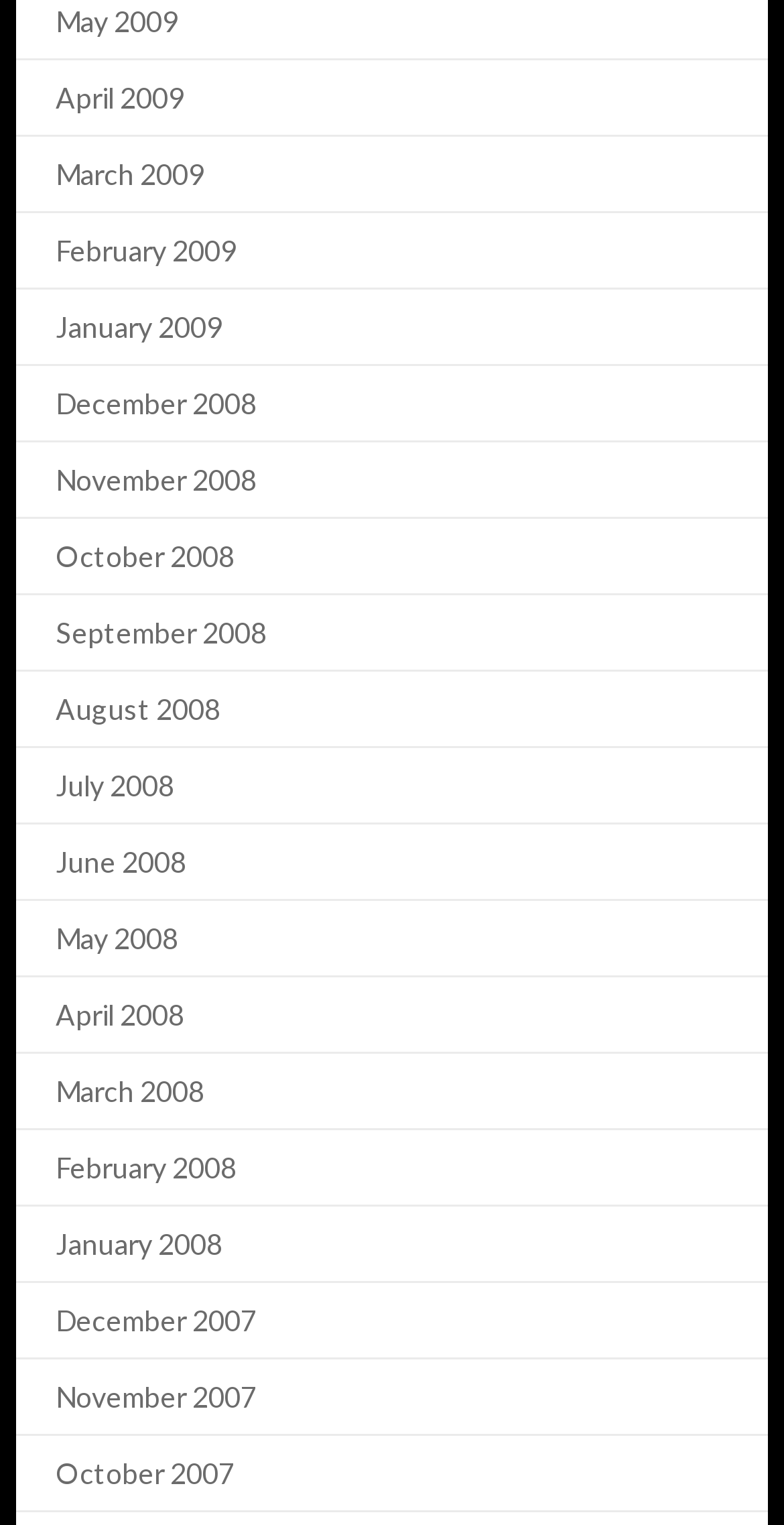Highlight the bounding box coordinates of the element you need to click to perform the following instruction: "Like the post."

None